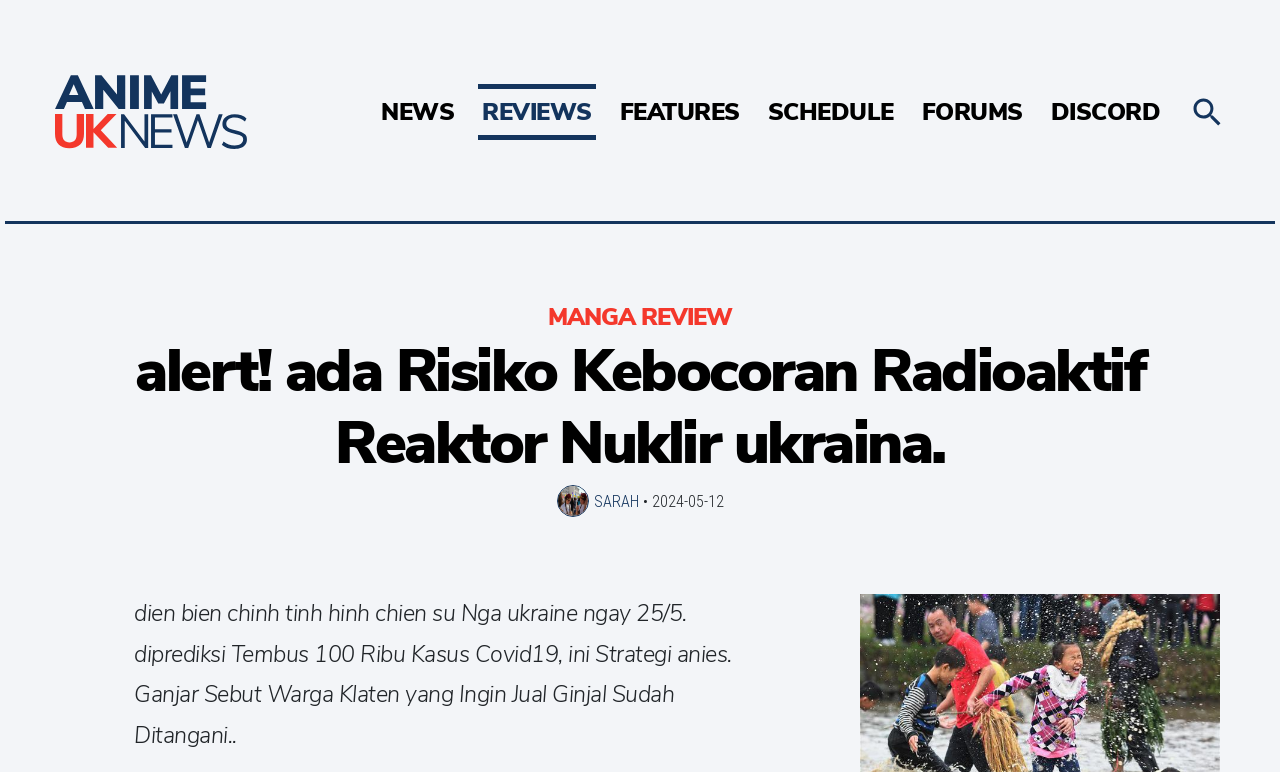What type of content is available on this website?
Please provide a full and detailed response to the question.

Based on the links available on the webpage, it appears that this website provides various types of content, including news, reviews, anime, manga, films, books, games, and manhwa/manhua.